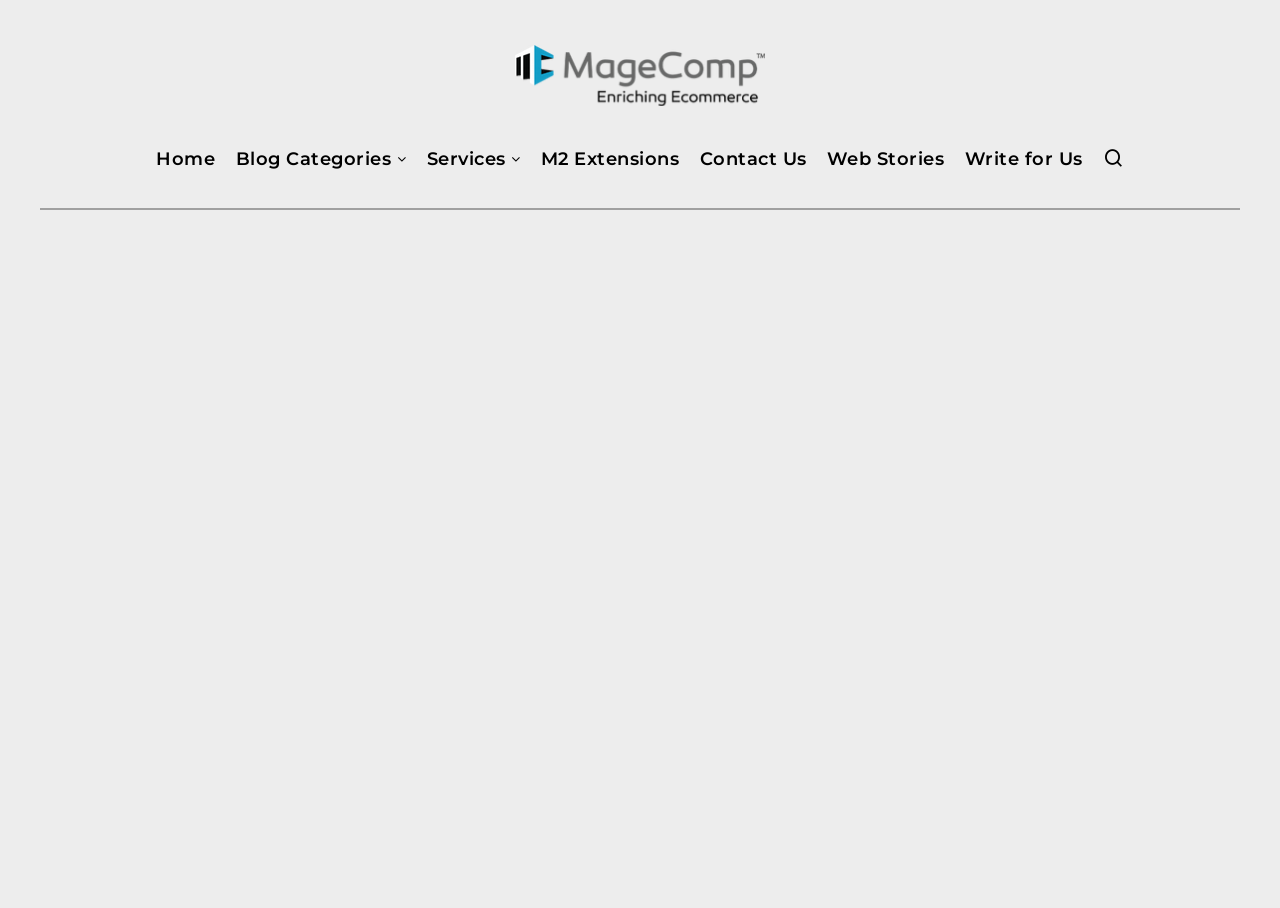Bounding box coordinates are specified in the format (top-left x, top-left y, bottom-right x, bottom-right y). All values are floating point numbers bounded between 0 and 1. Please provide the bounding box coordinate of the region this sentence describes: 2

[0.337, 0.793, 0.365, 0.815]